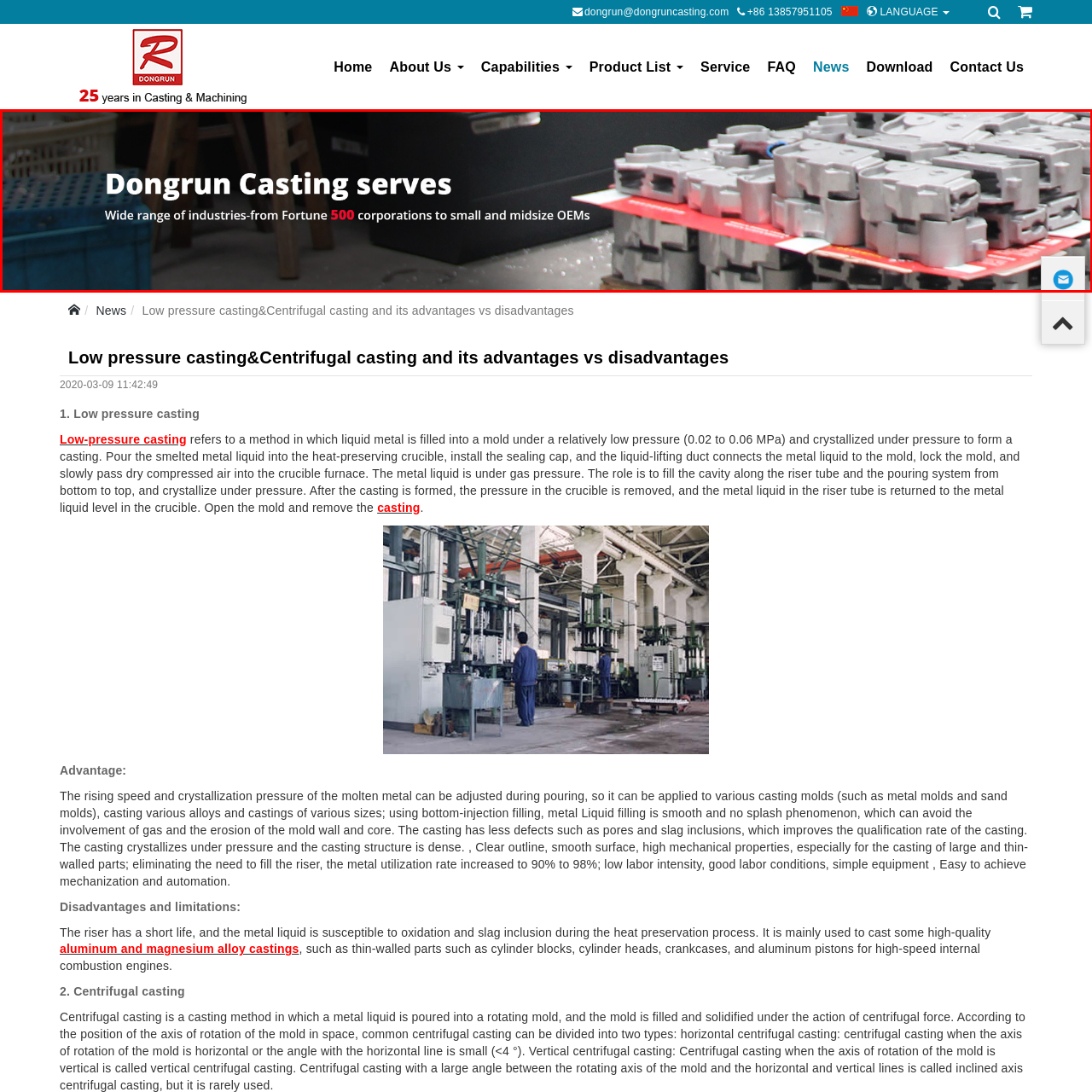Observe the image enclosed by the red rectangle, then respond to the question in one word or phrase:
What type of corporations does Dongrun Casting collaborate with?

Fortune 500 corporations